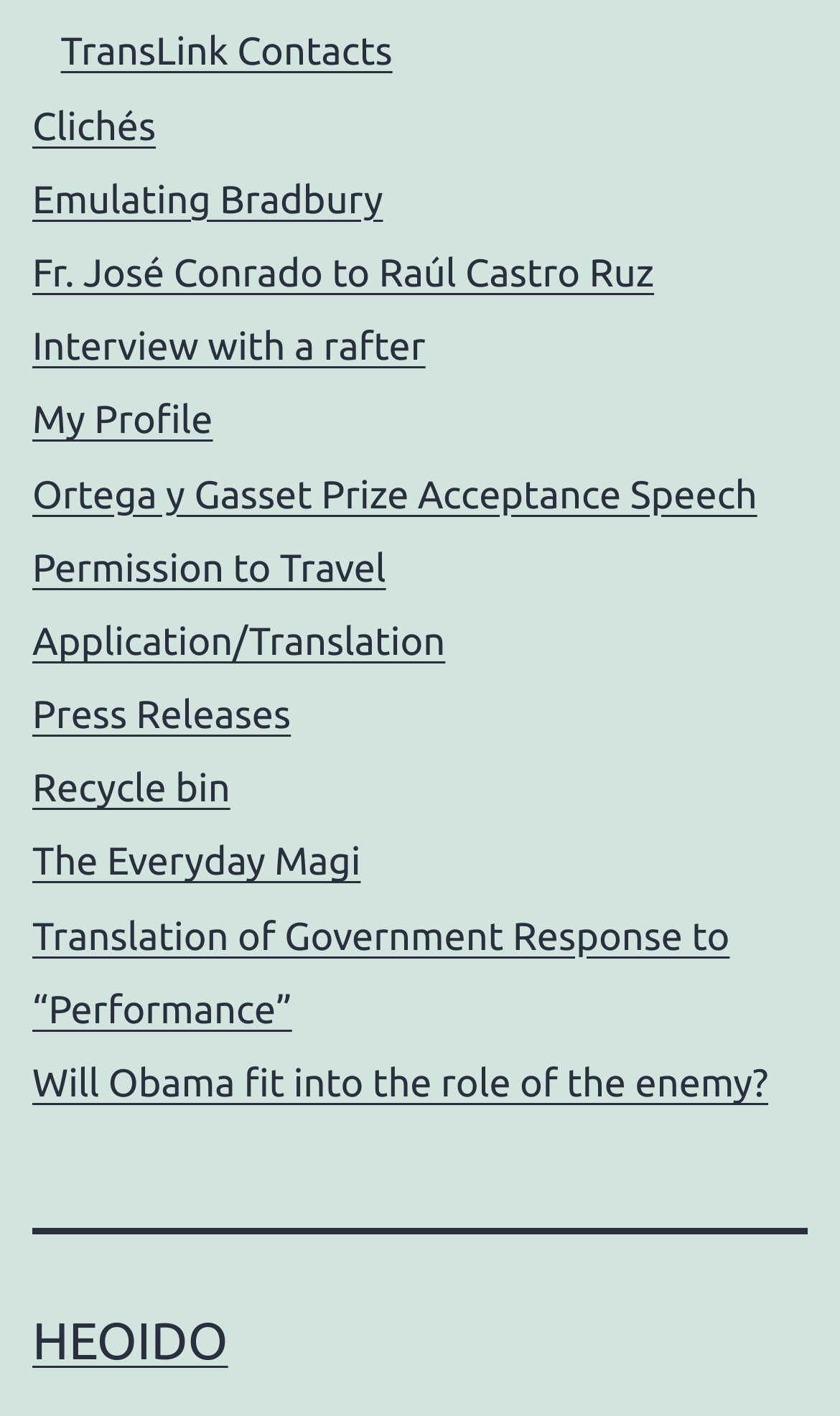Locate the bounding box of the UI element based on this description: "Interview with a rafter". Provide four float numbers between 0 and 1 as [left, top, right, bottom].

[0.038, 0.23, 0.507, 0.26]